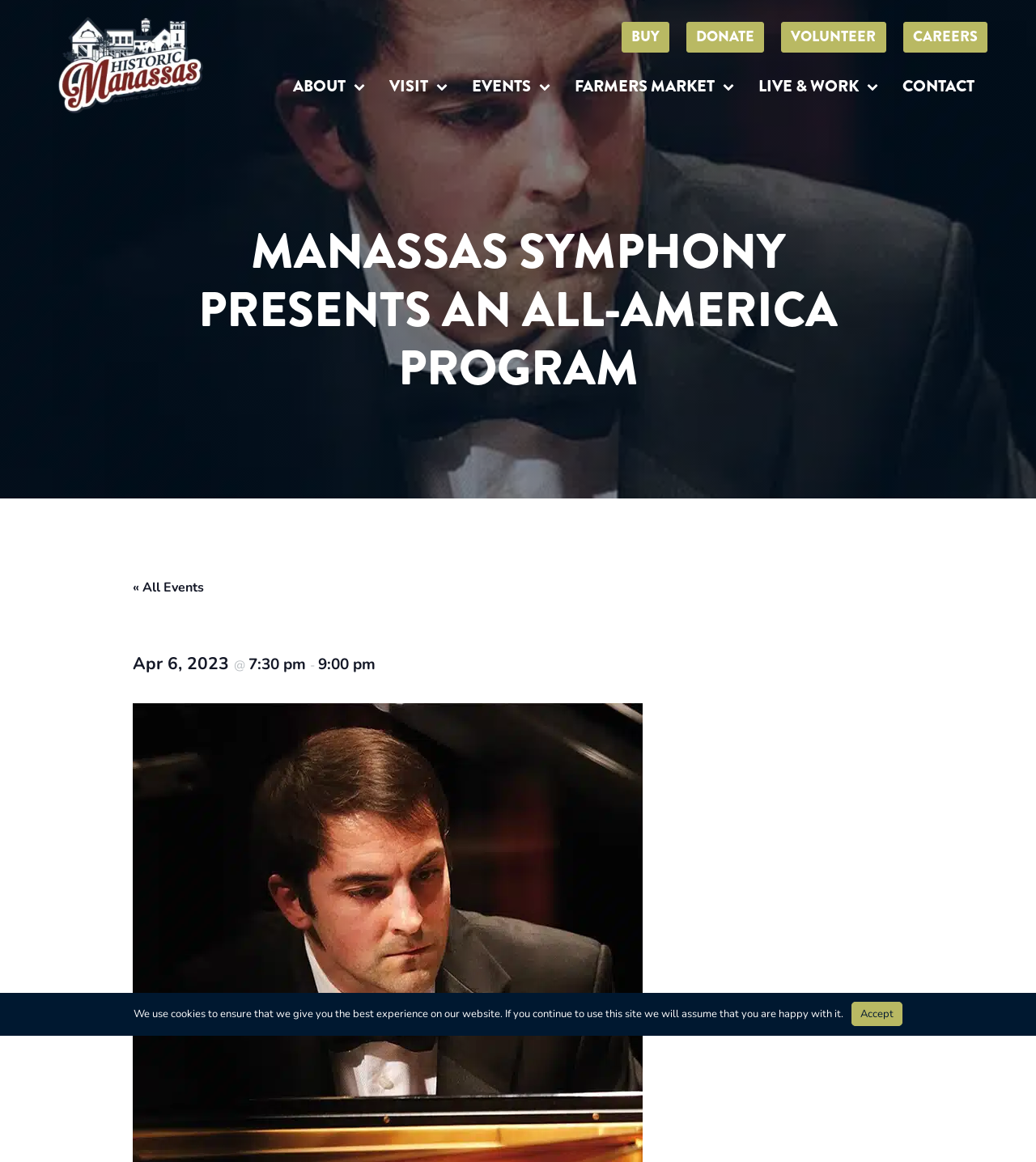Determine the bounding box coordinates of the region to click in order to accomplish the following instruction: "View the FARMERS MARKET page". Provide the coordinates as four float numbers between 0 and 1, specifically [left, top, right, bottom].

[0.543, 0.059, 0.72, 0.092]